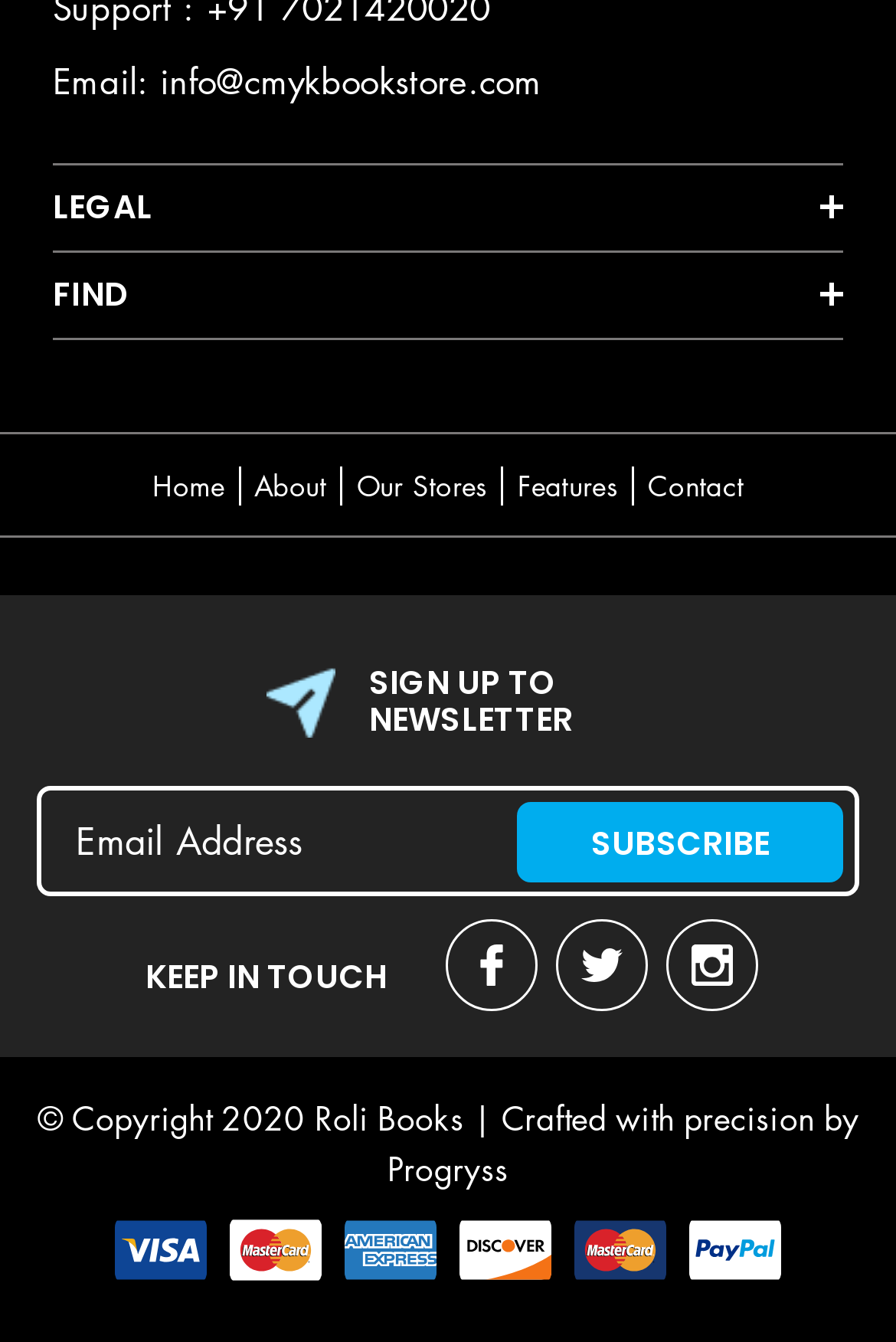Identify the bounding box coordinates of the region that should be clicked to execute the following instruction: "Enter email address".

[0.046, 0.589, 0.954, 0.665]